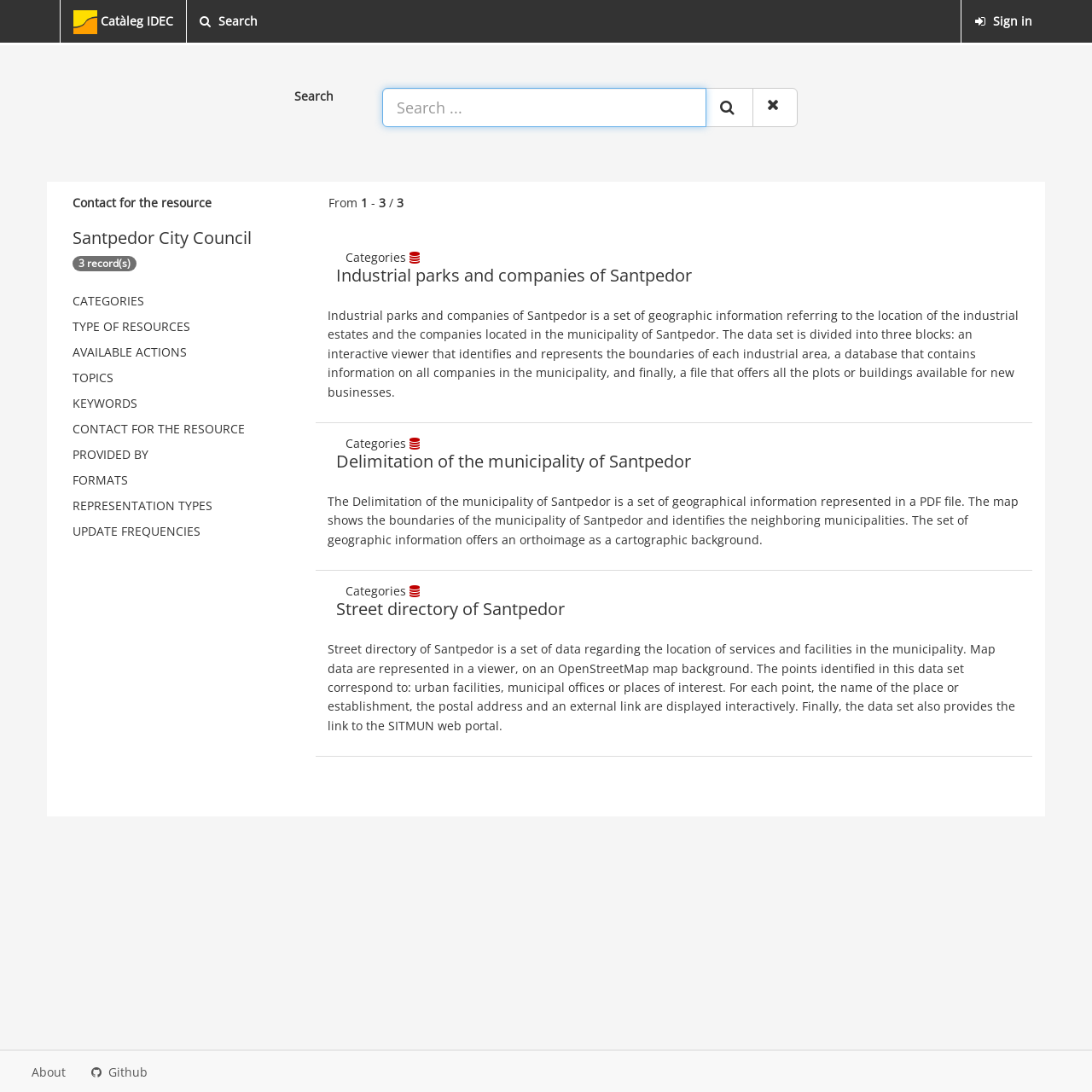Please identify the bounding box coordinates of the area that needs to be clicked to follow this instruction: "Expand available actions".

[0.066, 0.311, 0.262, 0.334]